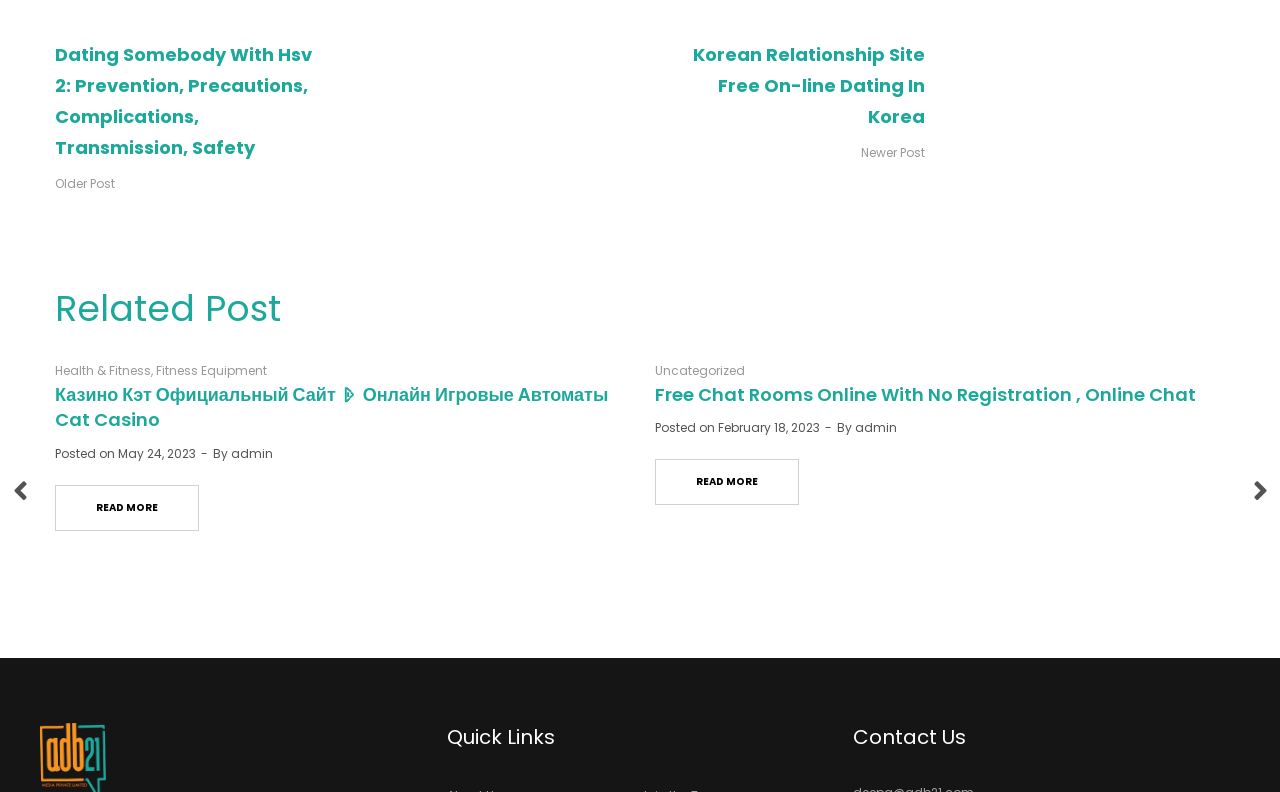How many posts are shown on this page?
Refer to the image and give a detailed answer to the query.

I counted the number of links with the text 'READ MORE' which indicates the presence of a post, and there are 4 of them.